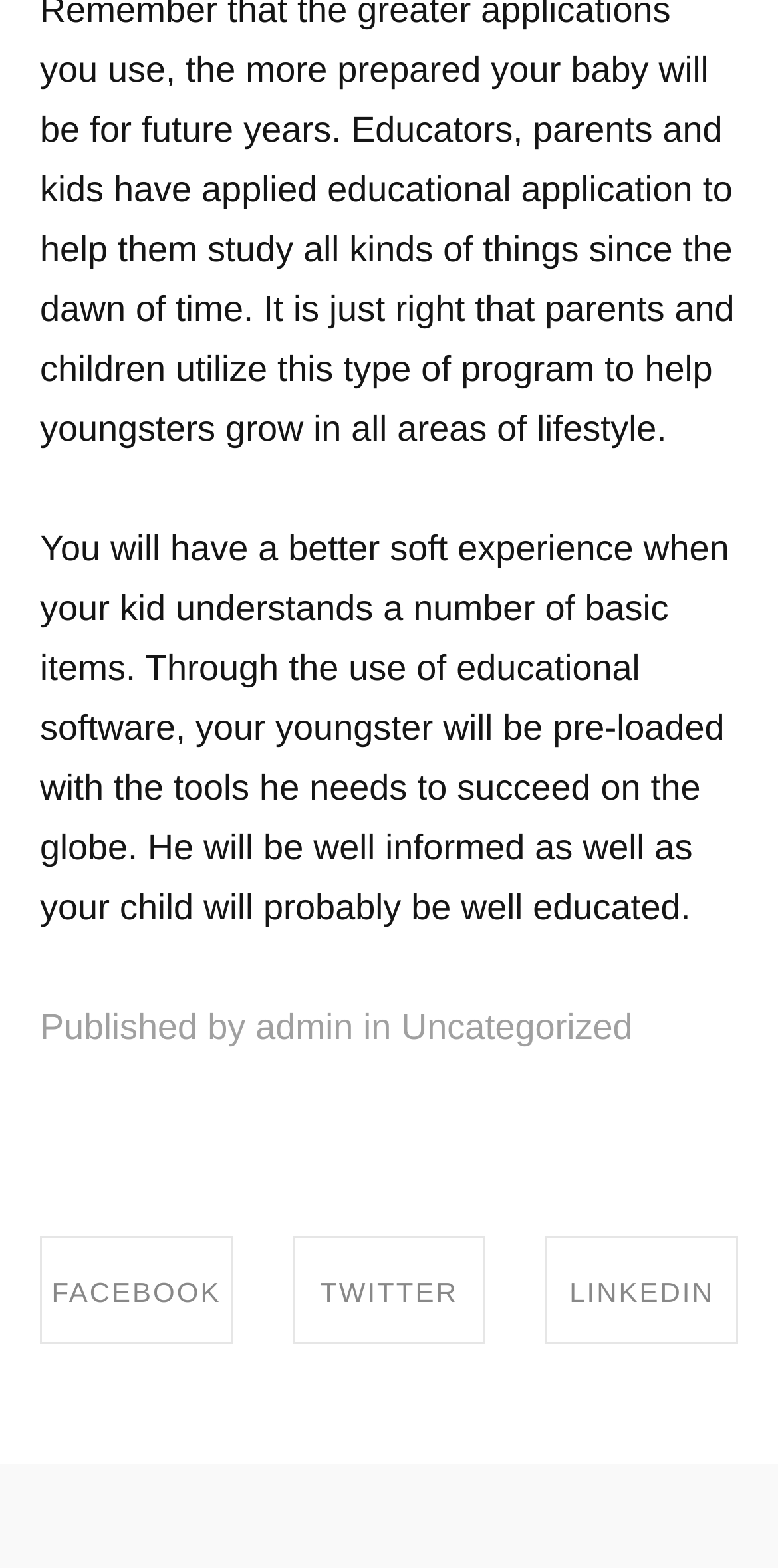Based on the element description: "dachverband-werder.de", identify the UI element and provide its bounding box coordinates. Use four float numbers between 0 and 1, [left, top, right, bottom].

[0.703, 0.858, 0.946, 0.927]